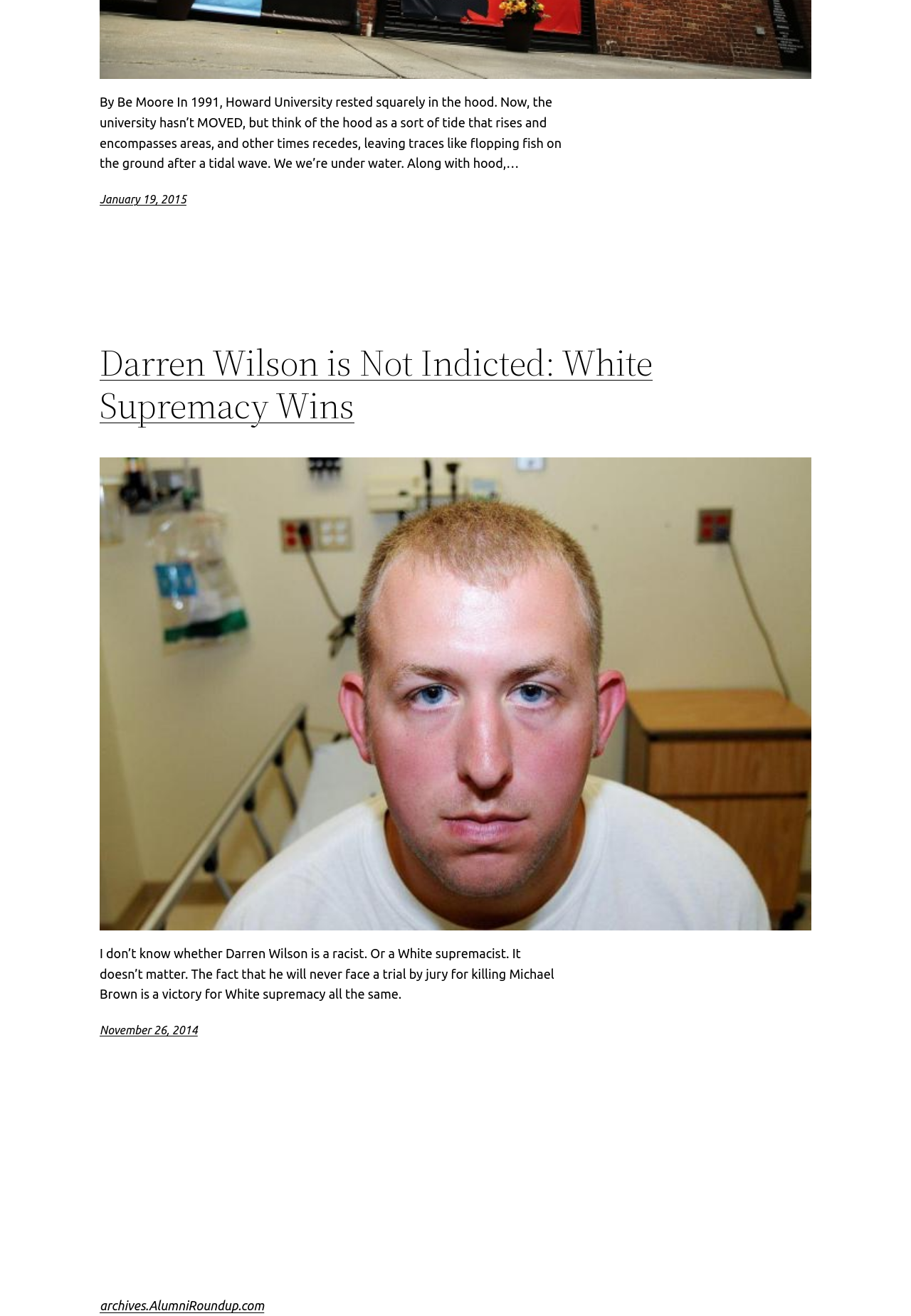Please provide a comprehensive answer to the question based on the screenshot: What is the date of the article below the image?

I found the date by looking at the link with the text 'November 26, 2014' which is located below the image.